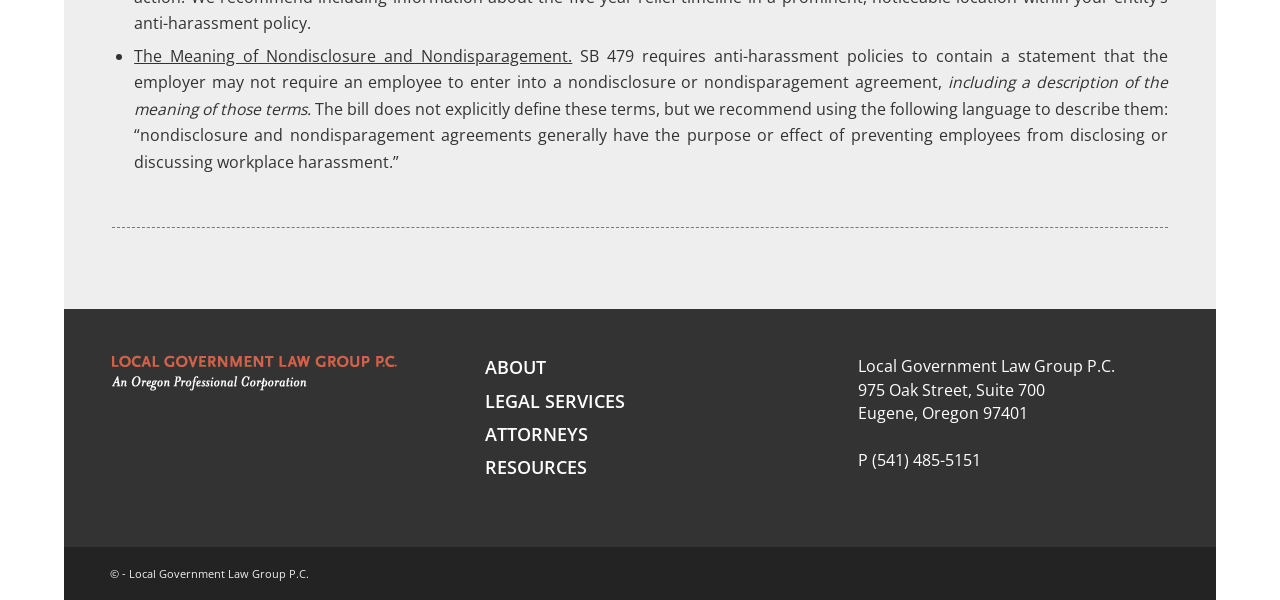Give a one-word or one-phrase response to the question: 
How many main sections are on the webpage?

5